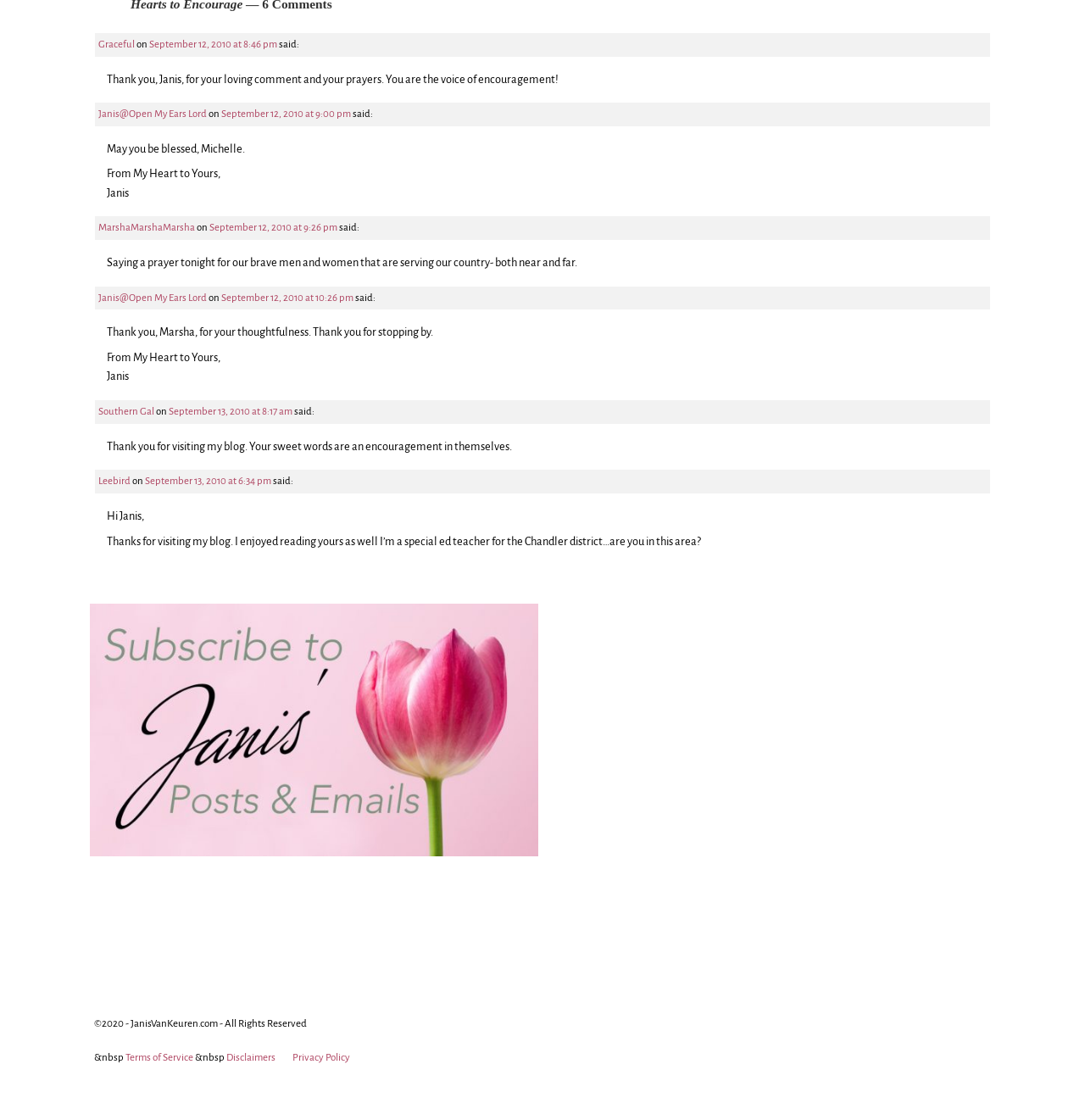Identify the bounding box coordinates of the section that should be clicked to achieve the task described: "Click on 'Disclaimers'".

[0.209, 0.939, 0.254, 0.949]